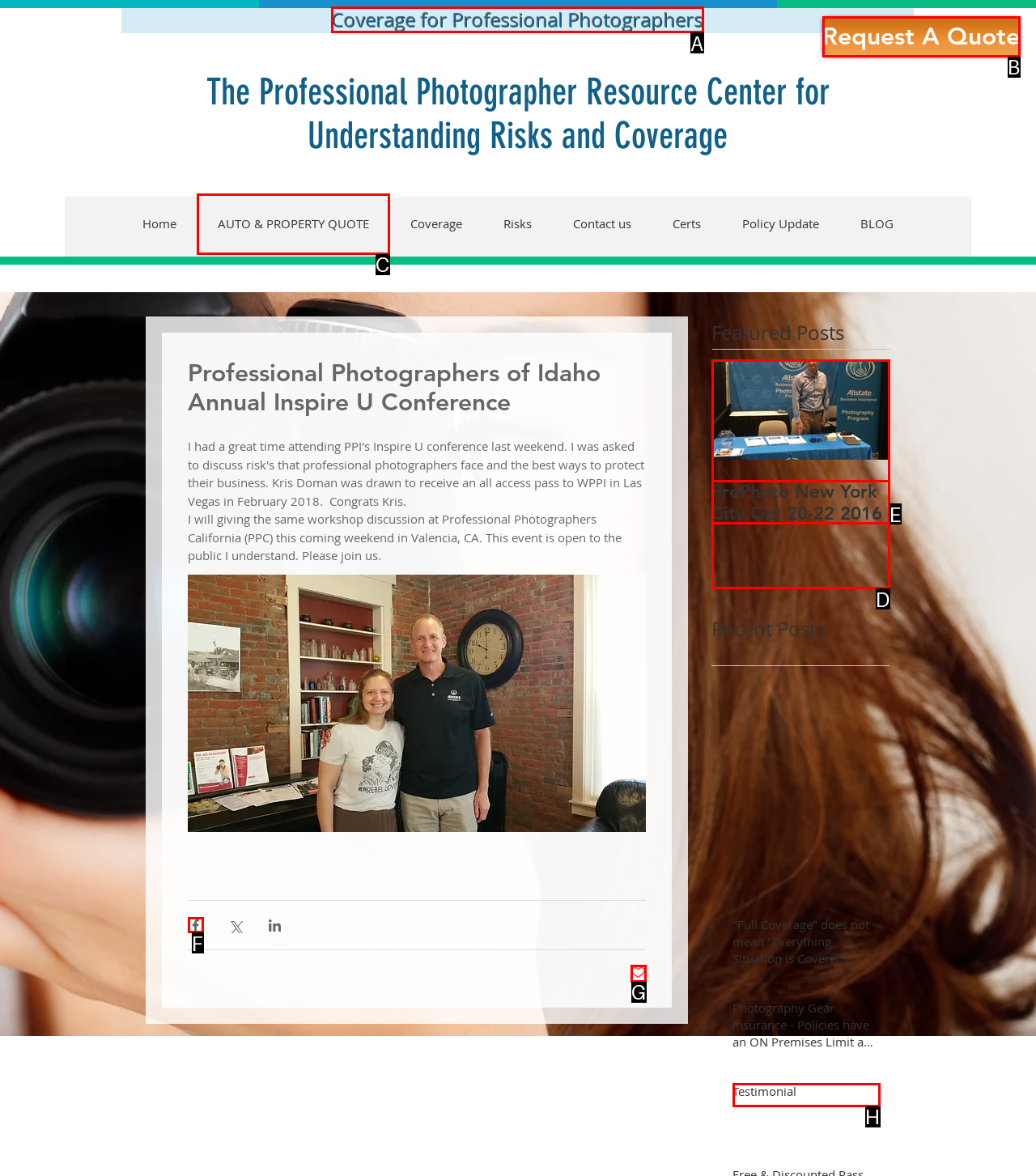Tell me which letter corresponds to the UI element that will allow you to Click on the Products link. Answer with the letter directly.

None